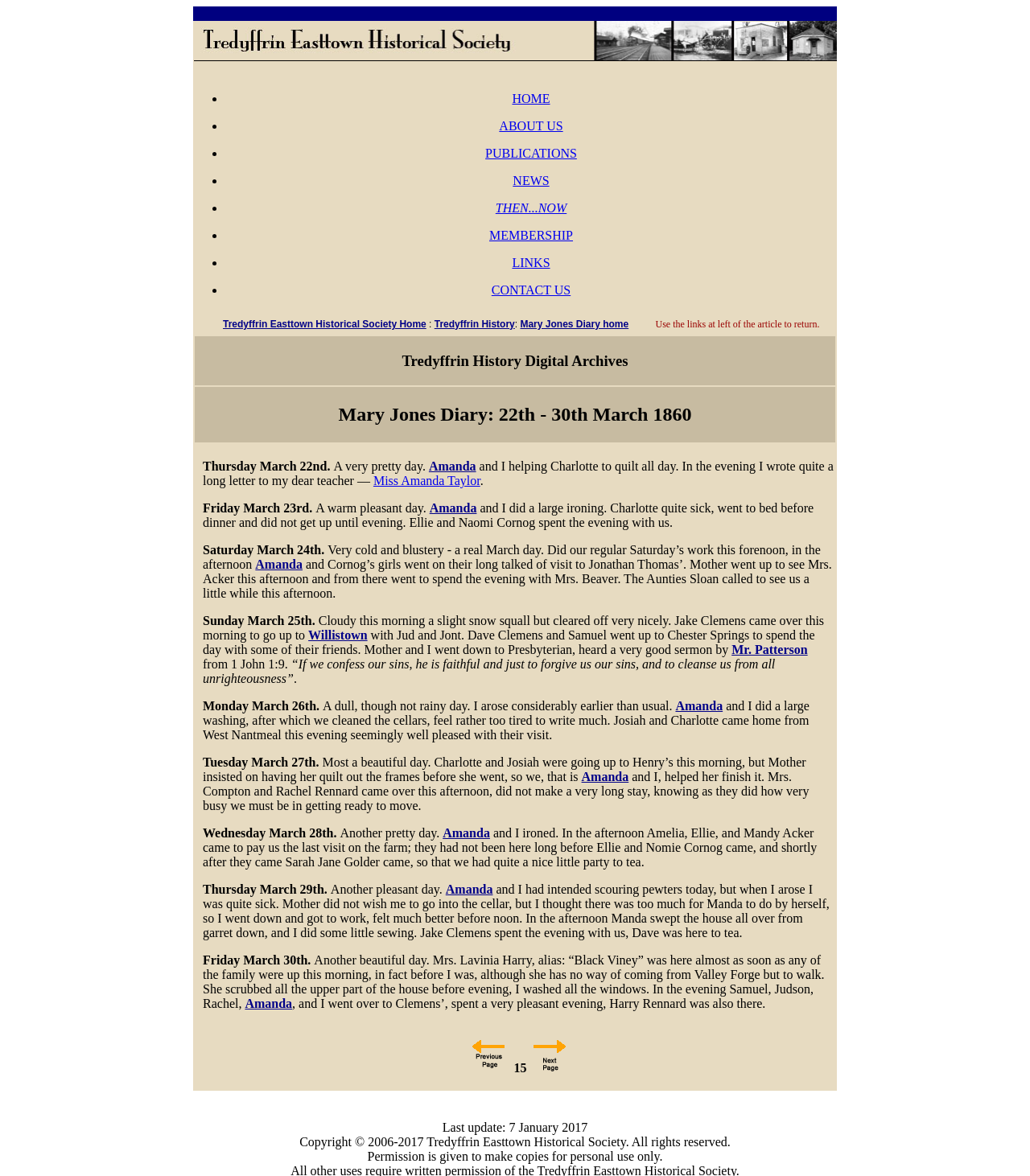Pinpoint the bounding box coordinates of the clickable area necessary to execute the following instruction: "click HOME link". The coordinates should be given as four float numbers between 0 and 1, namely [left, top, right, bottom].

[0.497, 0.078, 0.534, 0.09]